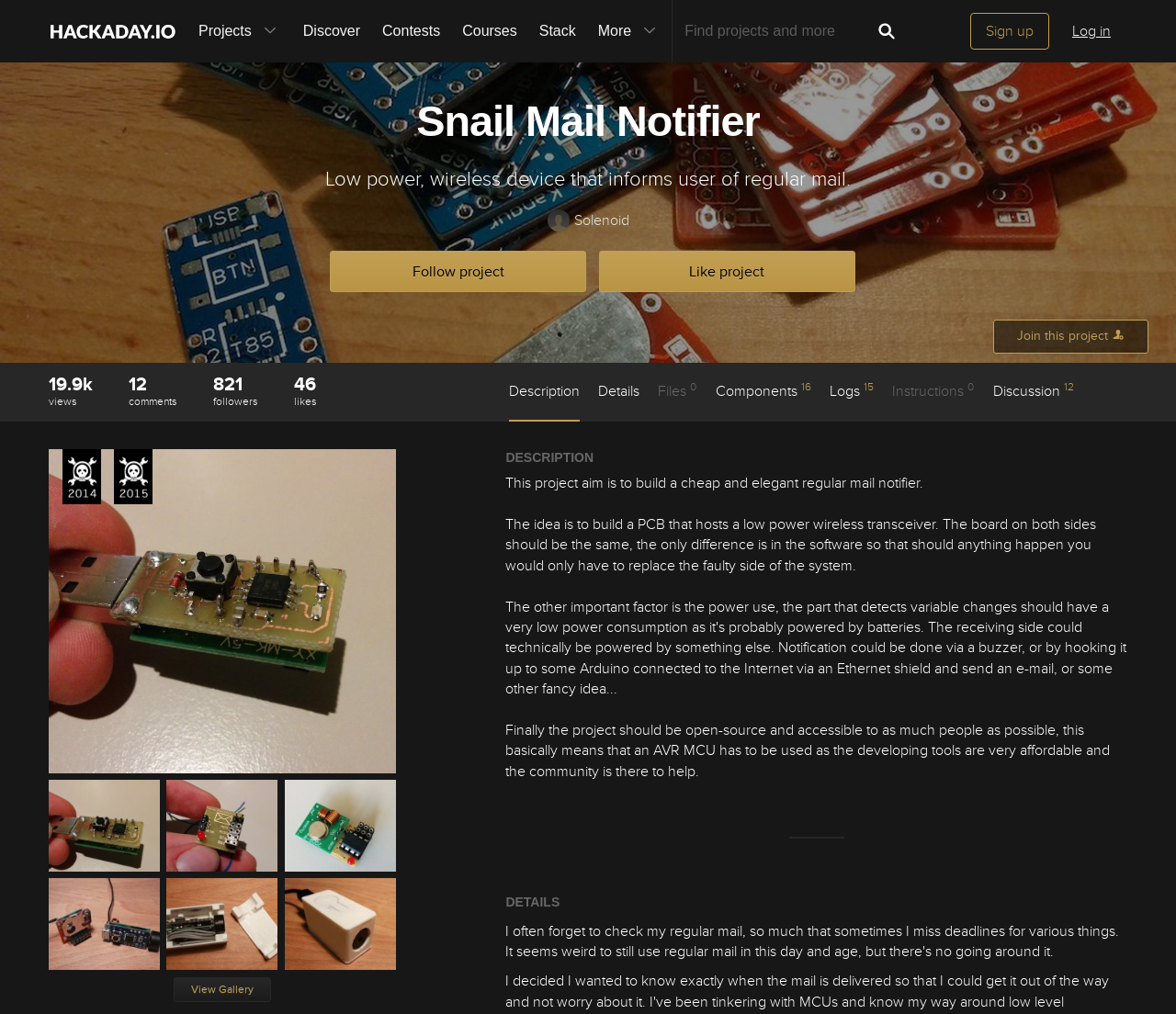Locate the bounding box of the user interface element based on this description: "821 followers".

[0.181, 0.366, 0.219, 0.404]